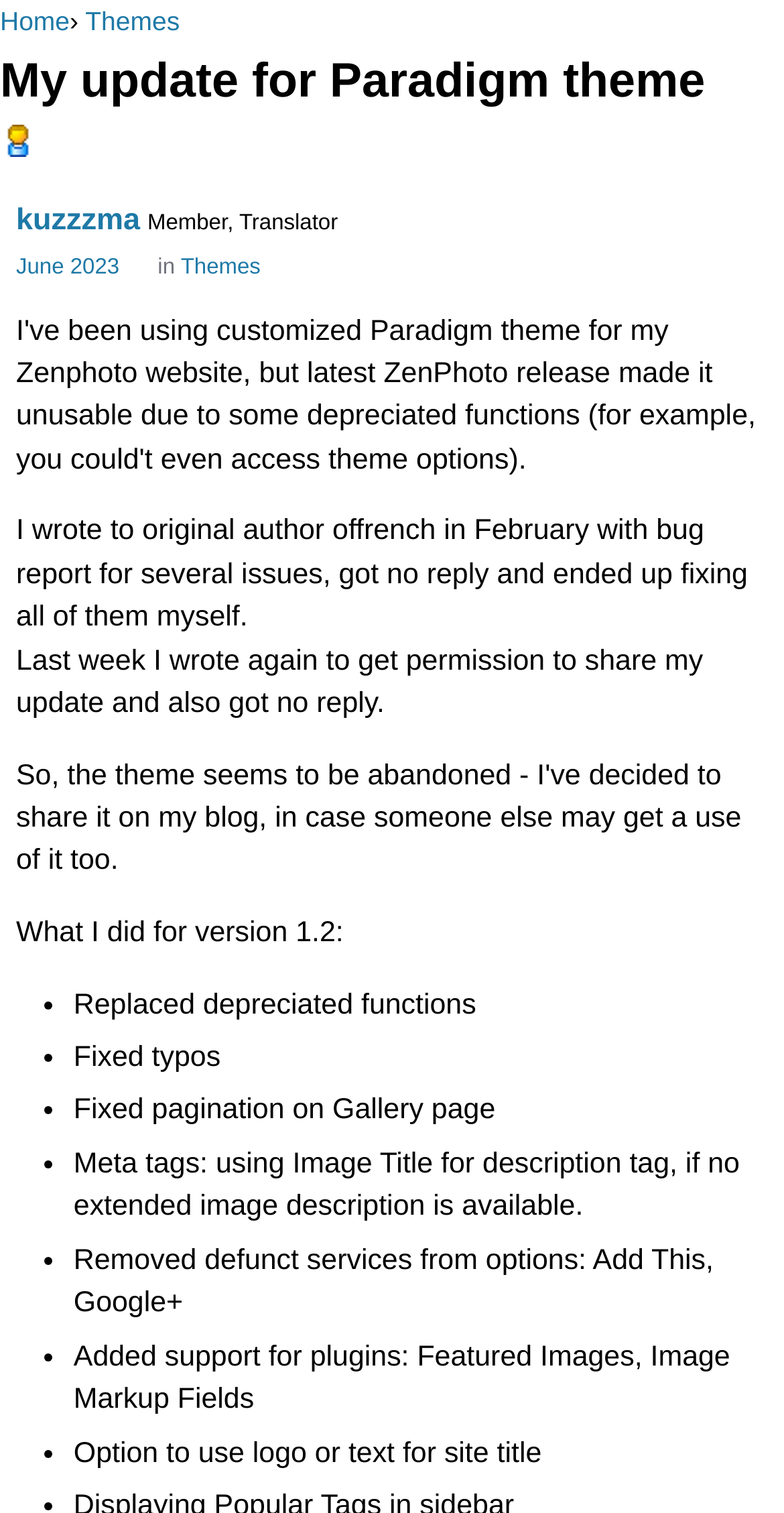Offer a detailed account of what is visible on the webpage.

This webpage appears to be a blog post or article about an update to the Paradigm theme for Zenphoto websites. At the top of the page, there is a navigation breadcrumb with links to "Home" and "Themes". Below this, there is a heading that reads "My update for Paradigm theme". 

To the right of the heading, there is a section with information about the author, including their username "kuzzzma" and their roles as "Member" and "Translator". The date "June 2023" is also displayed, with a more specific timestamp of "June 29, 2023 5:59PM" when hovered over.

The main content of the page is a series of paragraphs describing the author's experience with the Paradigm theme and their efforts to update it. The text explains that the author reported bugs to the original author but received no response, so they fixed the issues themselves. The author then lists the changes they made to the theme, including replacing deprecated functions, fixing typos, and adding support for certain plugins.

The list of changes is presented in a bulleted format, with each item on a new line and indented slightly. The text is organized in a clear and readable manner, with no images or other multimedia elements present on the page.